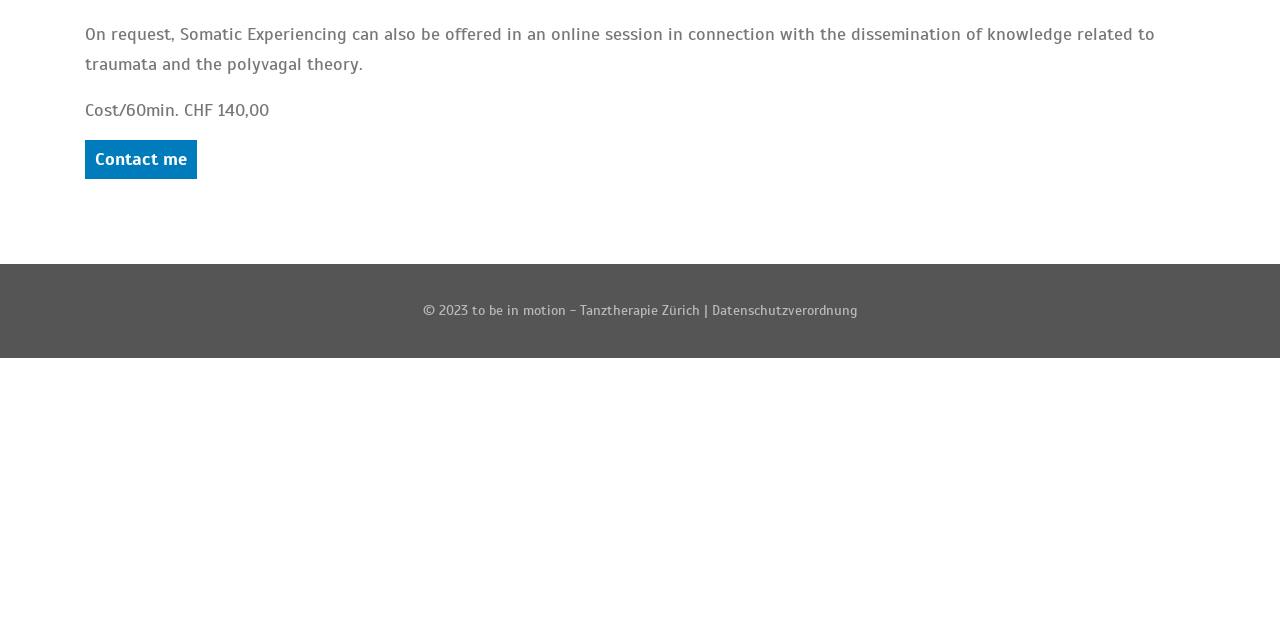Identify the bounding box for the UI element described as: "Datenschutzverordnung". The coordinates should be four float numbers between 0 and 1, i.e., [left, top, right, bottom].

[0.556, 0.472, 0.67, 0.498]